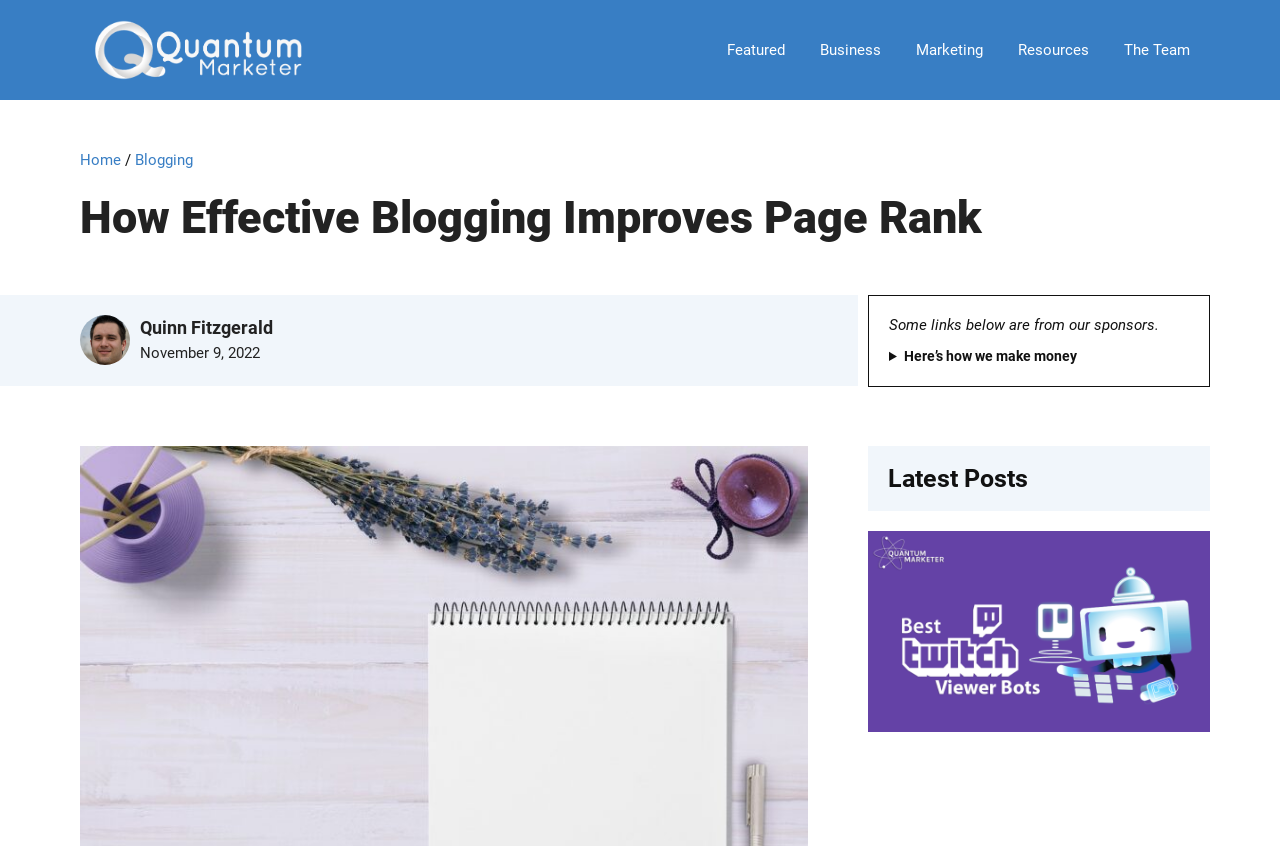Please find the bounding box coordinates of the element that must be clicked to perform the given instruction: "View the 'Latest Posts' section". The coordinates should be four float numbers from 0 to 1, i.e., [left, top, right, bottom].

[0.694, 0.551, 0.93, 0.581]